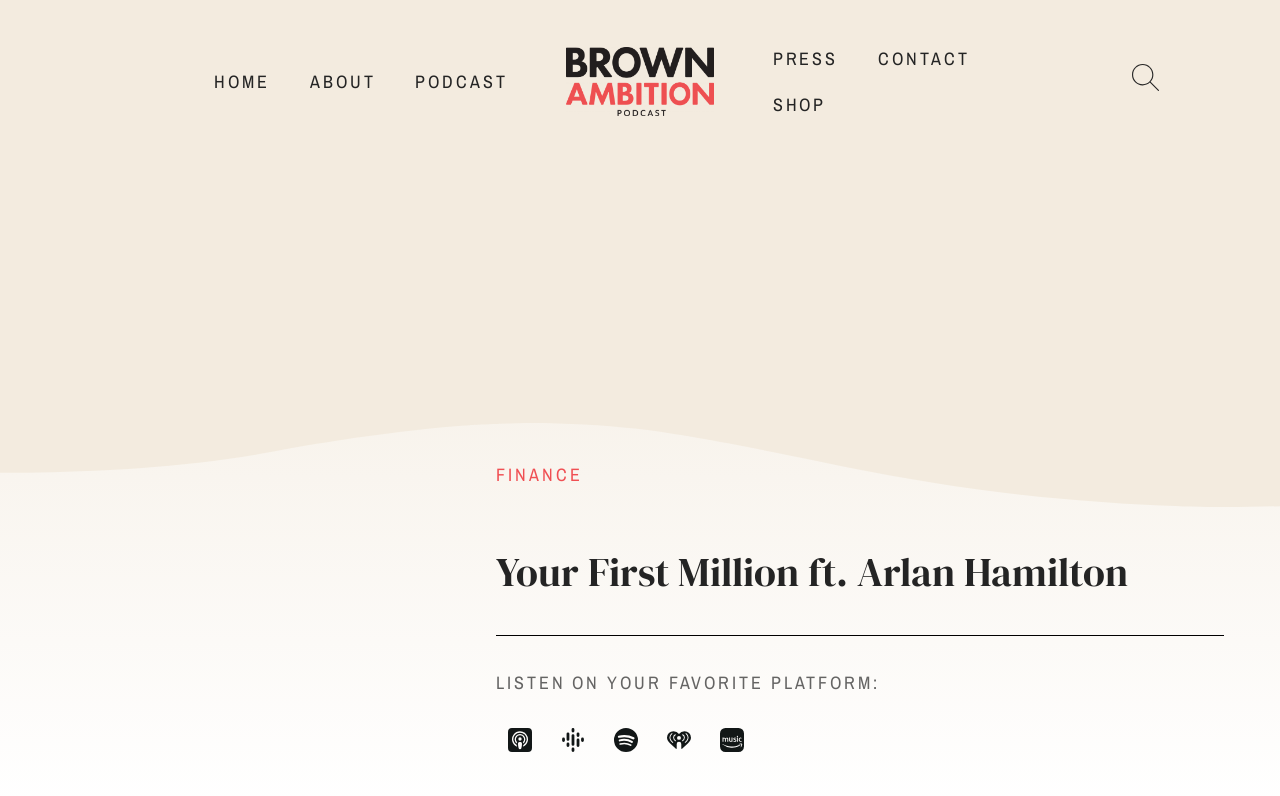Please identify the bounding box coordinates of the clickable area that will fulfill the following instruction: "listen to podcast". The coordinates should be in the format of four float numbers between 0 and 1, i.e., [left, top, right, bottom].

[0.309, 0.074, 0.412, 0.131]